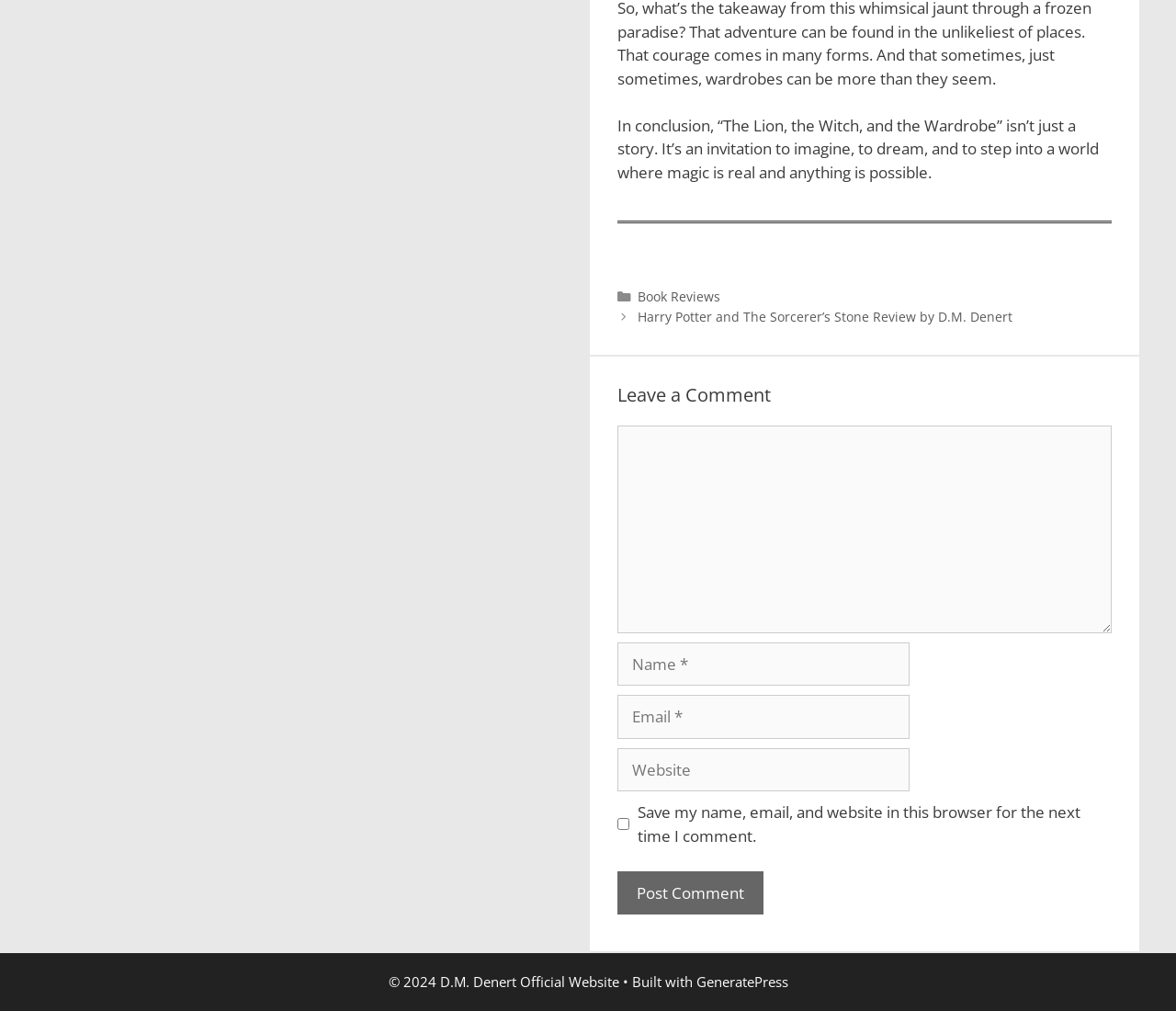What is the theme or framework used to build the website?
Please answer the question with as much detail and depth as you can.

The theme or framework used to build the website can be found in the footer section of the webpage, where it says '• Built with GeneratePress'.